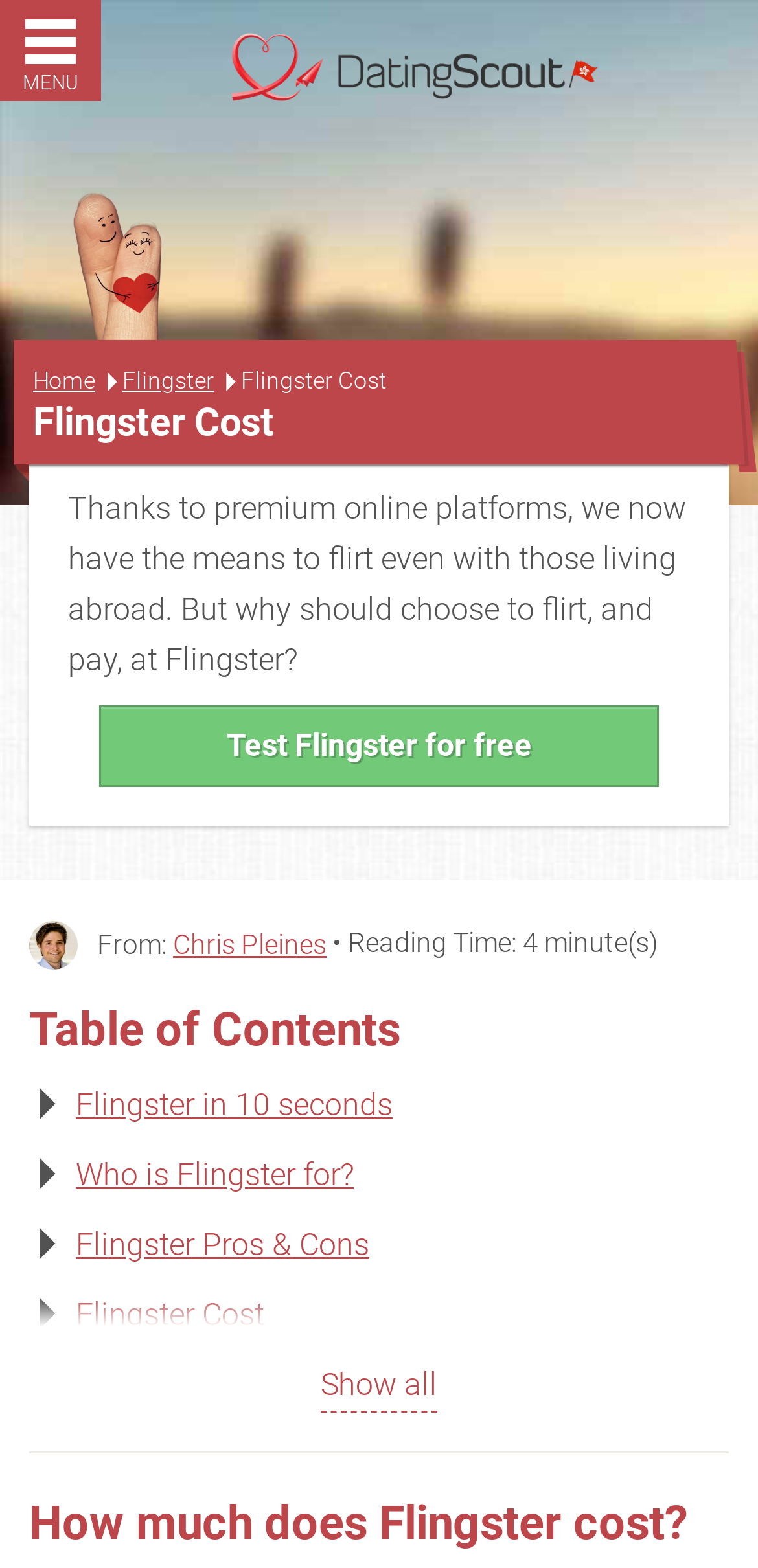Given the element description, predict the bounding box coordinates in the format (top-left x, top-left y, bottom-right x, bottom-right y). Make sure all values are between 0 and 1. Here is the element description: Flingster

[0.162, 0.231, 0.282, 0.255]